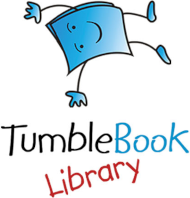Reply to the question with a single word or phrase:
What is the color of the 'Book' in the brand name?

Blue